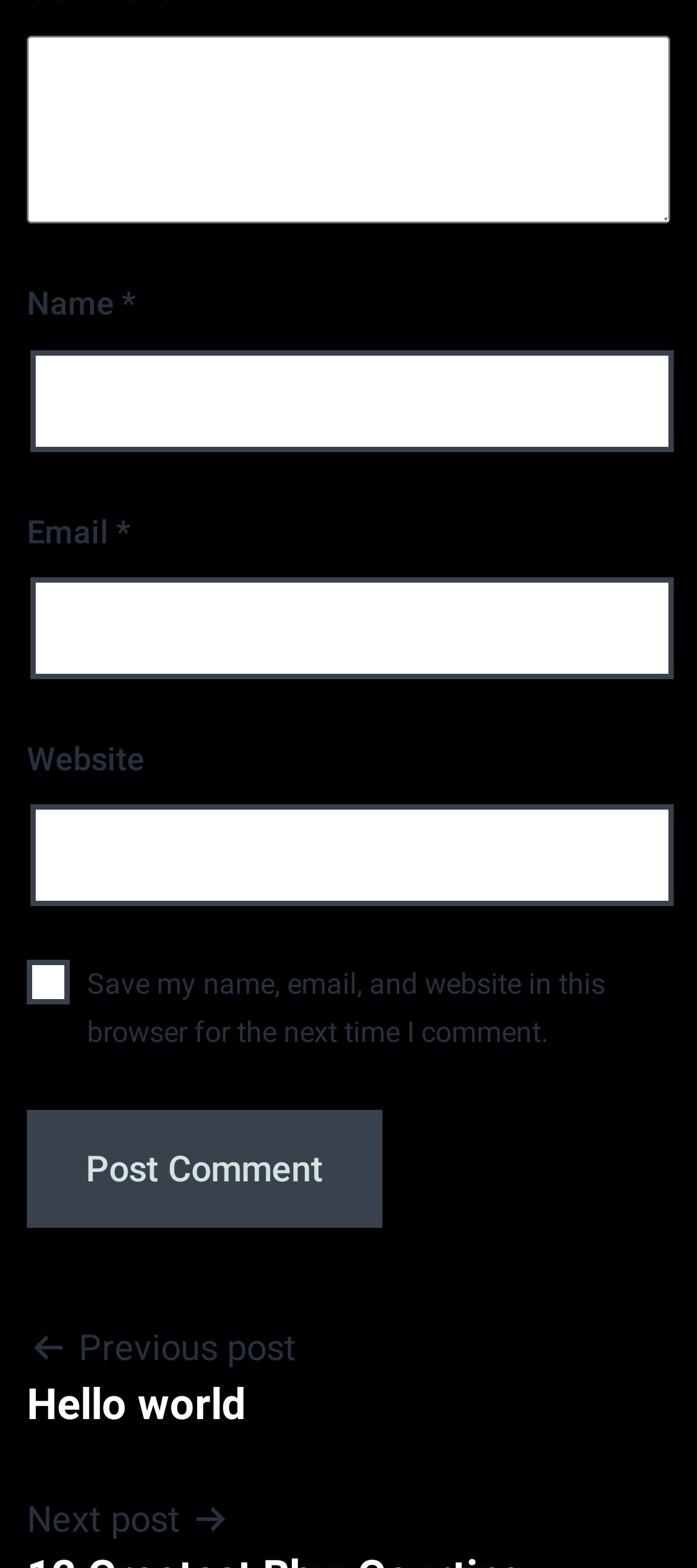Answer the following query with a single word or phrase:
What is the text of the link below the comment button?

Previous post Hello world